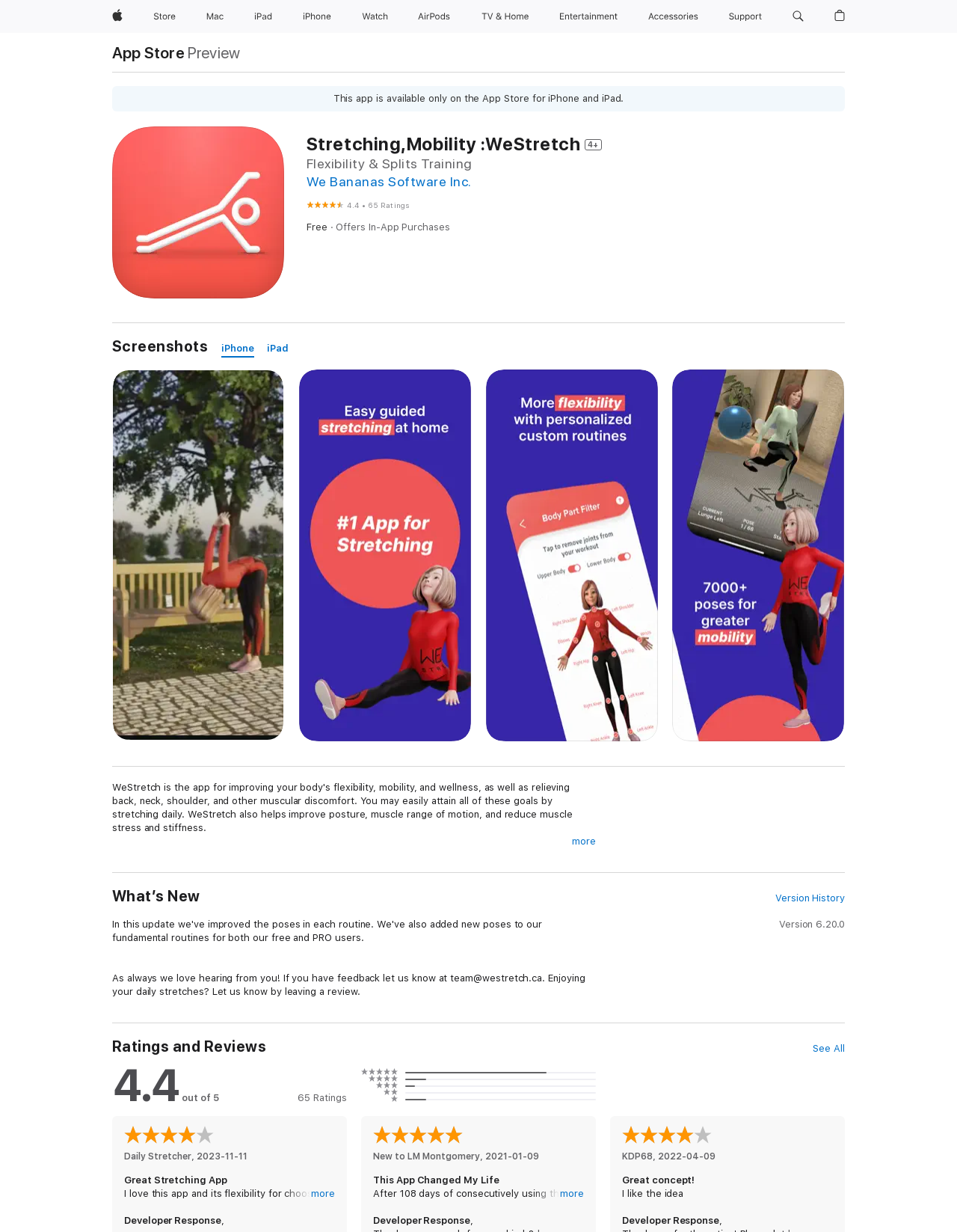Identify the bounding box coordinates for the region to click in order to carry out this instruction: "Search apple.com". Provide the coordinates using four float numbers between 0 and 1, formatted as [left, top, right, bottom].

[0.822, 0.0, 0.846, 0.027]